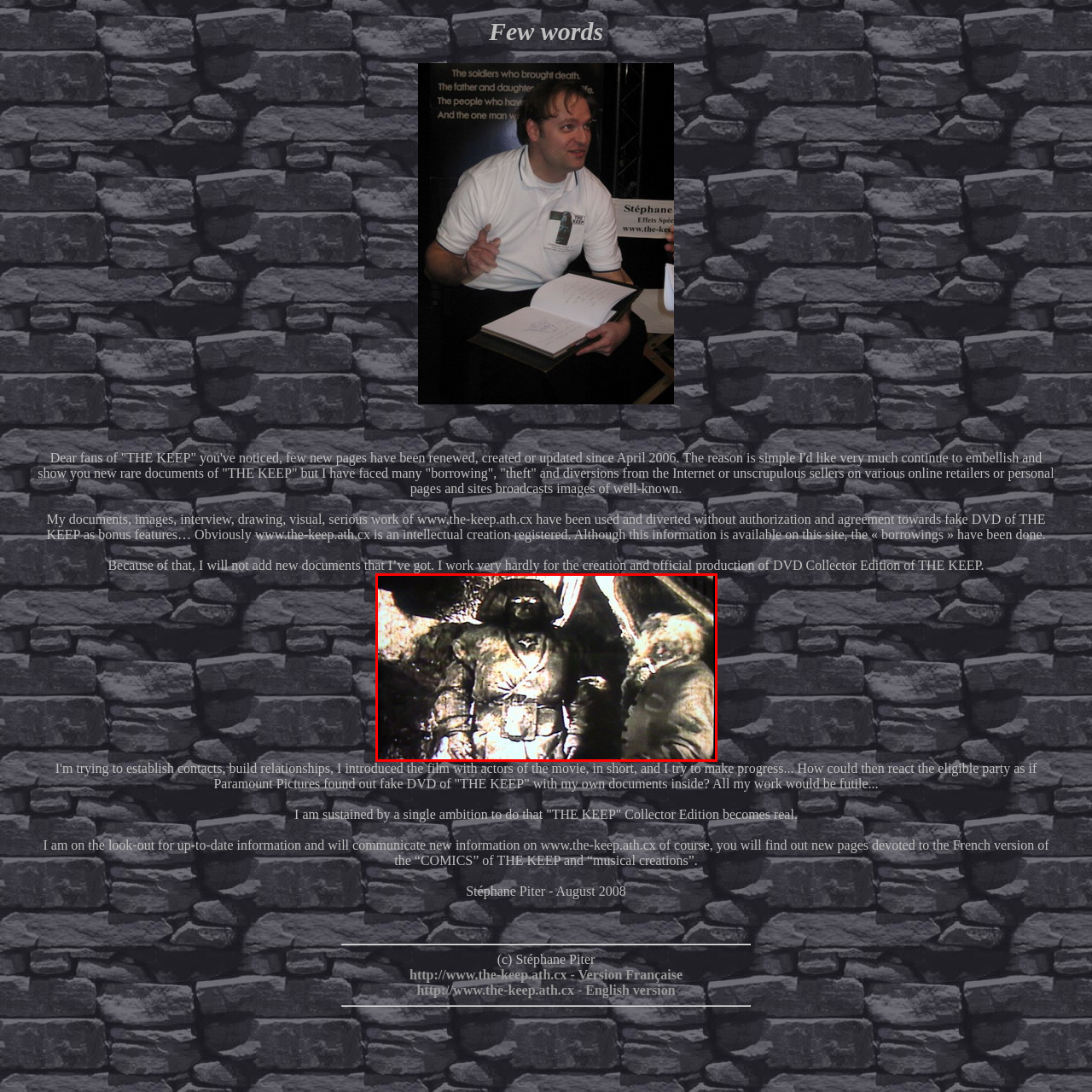Examine the image within the red border, What genre does the film 'The Keep' belong to? 
Please provide a one-word or one-phrase answer.

Horror and supernatural